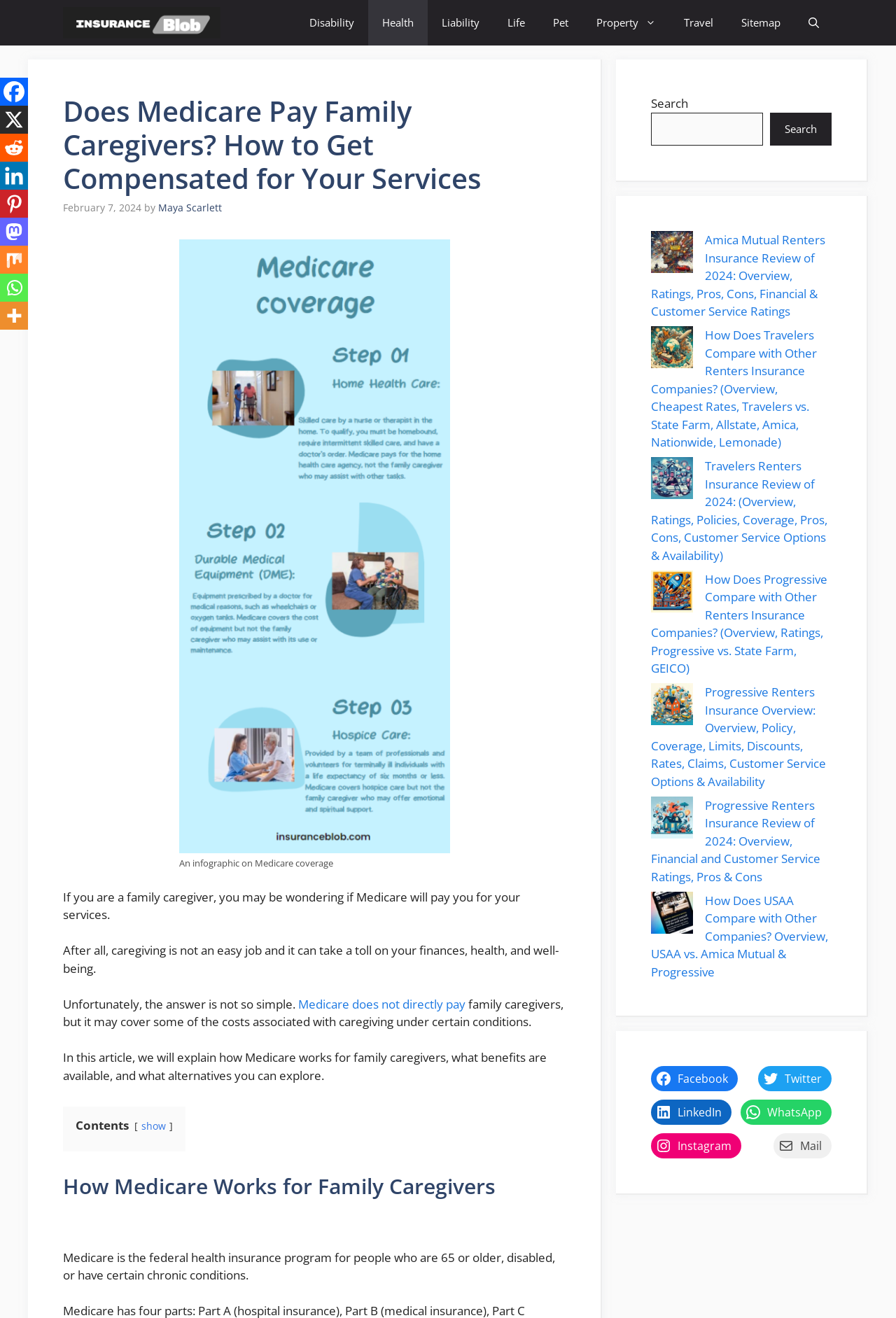Locate the bounding box coordinates of the clickable part needed for the task: "Search for something".

[0.727, 0.085, 0.852, 0.11]